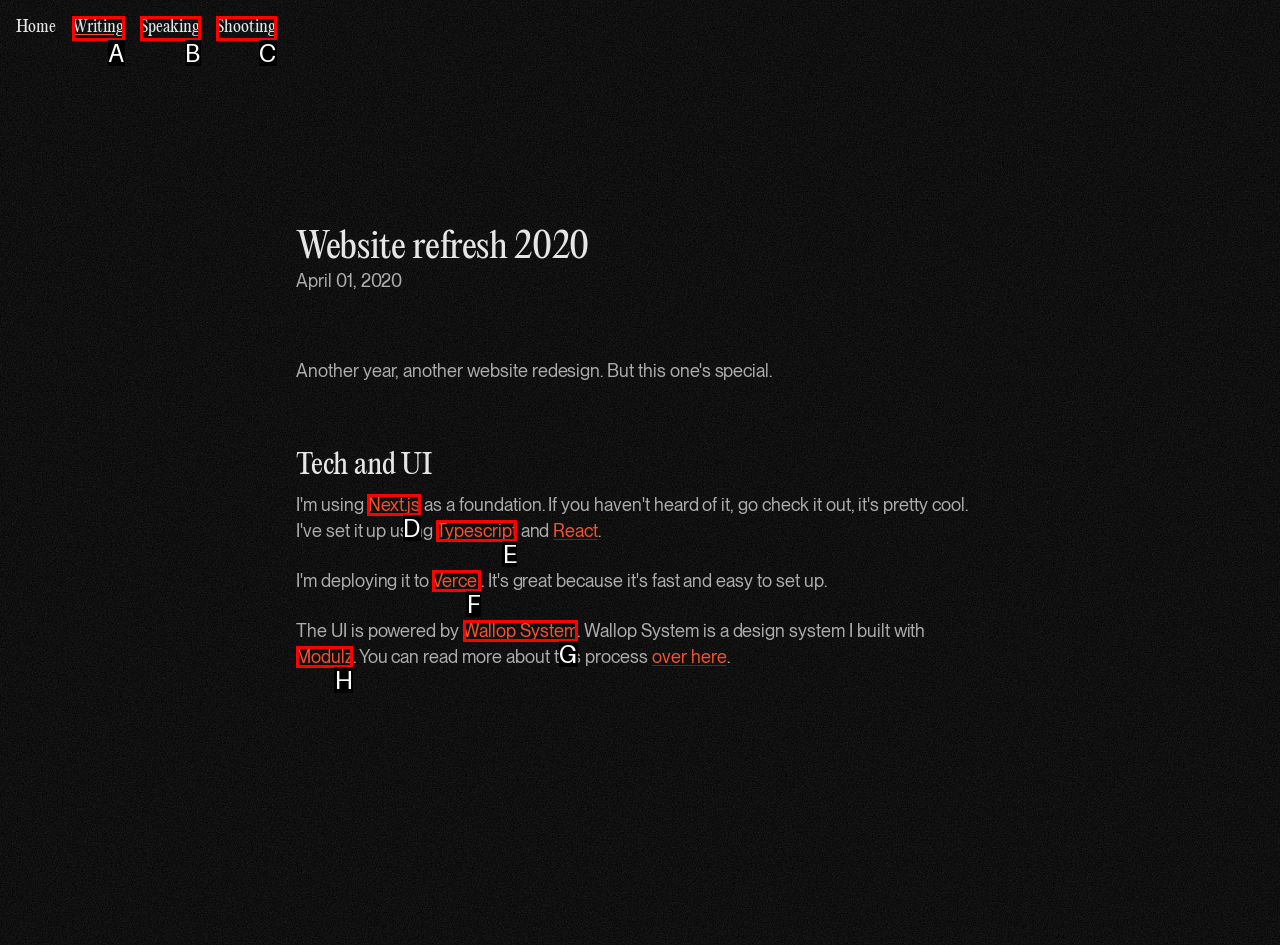From the given choices, identify the element that matches: Typescript
Answer with the letter of the selected option.

E